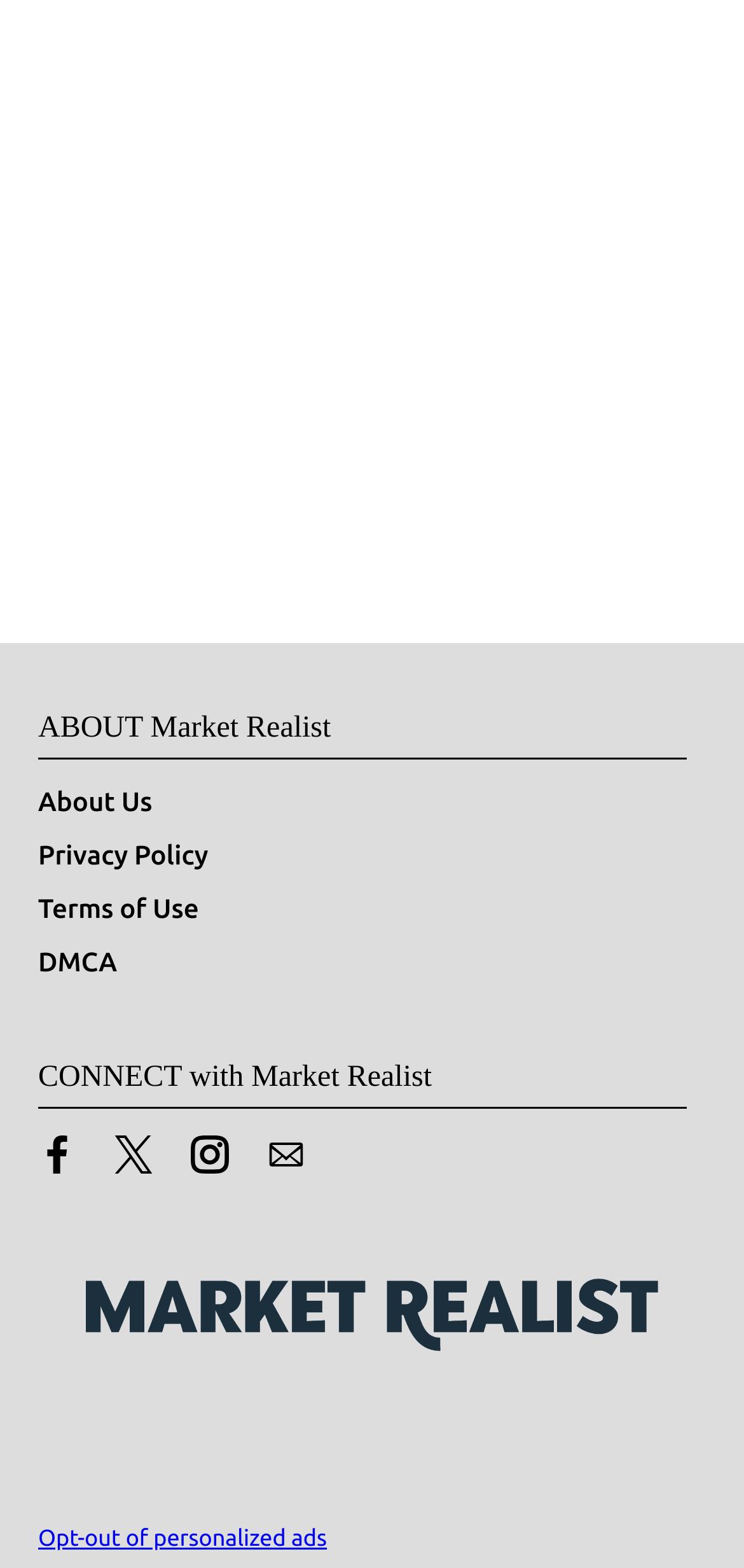Locate the bounding box coordinates of the area to click to fulfill this instruction: "Opt-out of personalized ads". The bounding box should be presented as four float numbers between 0 and 1, in the order [left, top, right, bottom].

[0.051, 0.974, 0.439, 0.99]